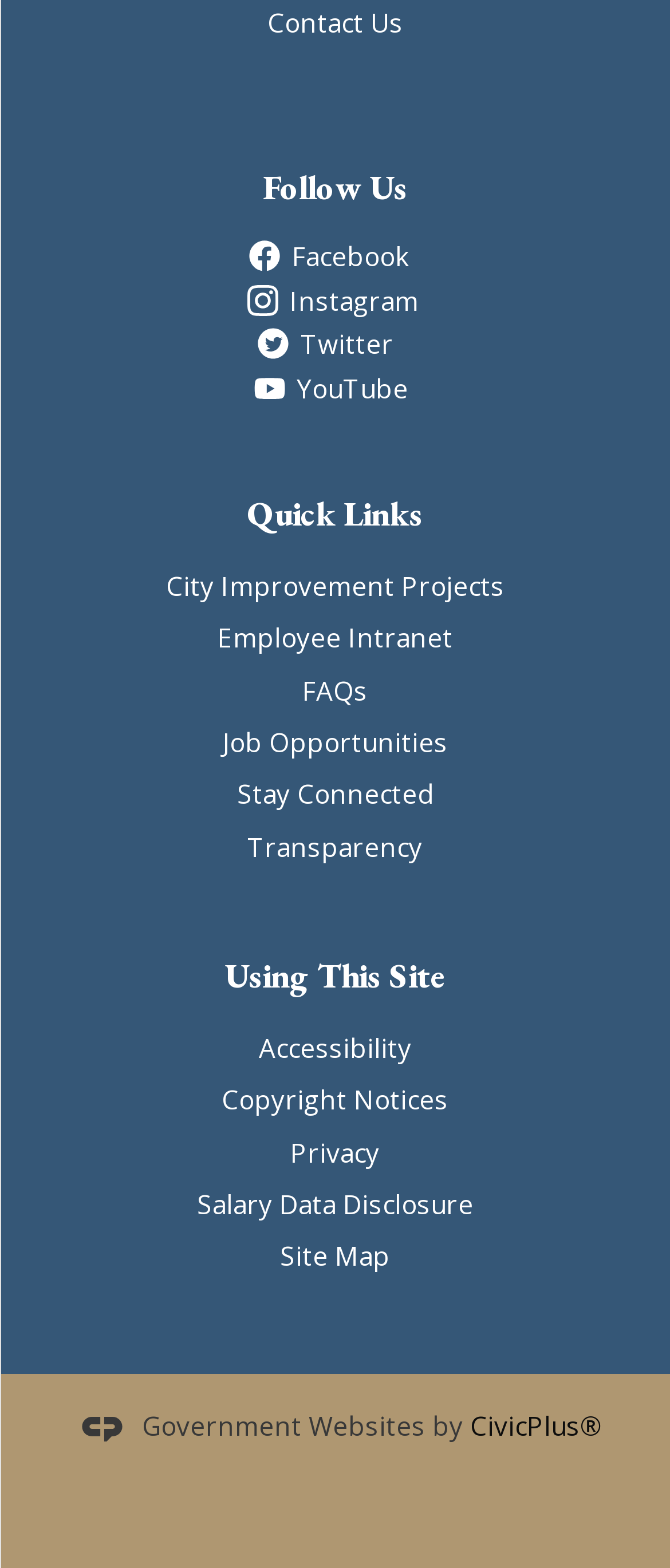From the webpage screenshot, predict the bounding box of the UI element that matches this description: "City Improvement Projects".

[0.247, 0.362, 0.753, 0.384]